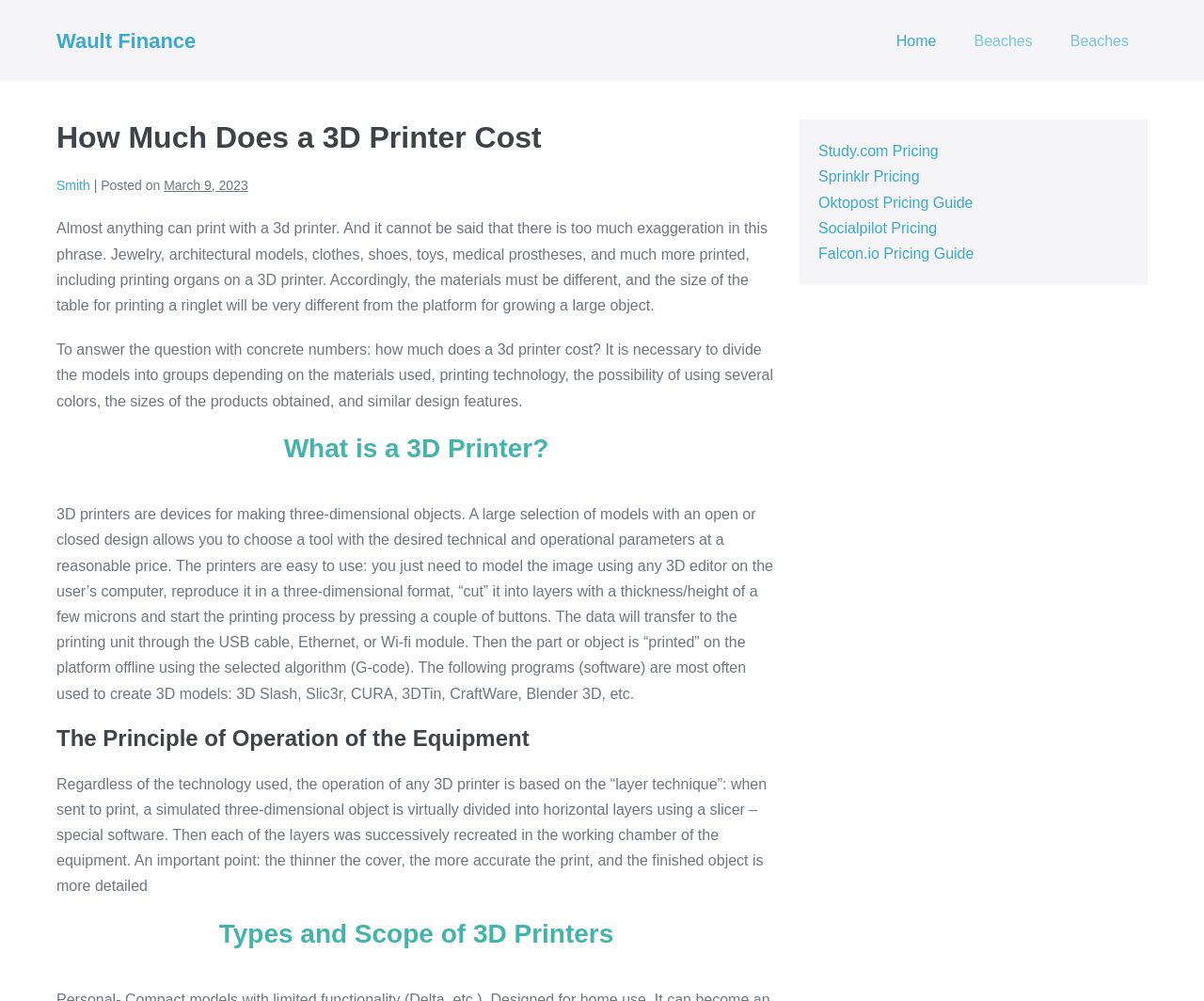Find the bounding box coordinates of the element you need to click on to perform this action: 'Click on the 'Wault Finance' link'. The coordinates should be represented by four float values between 0 and 1, in the format [left, top, right, bottom].

[0.047, 0.029, 0.163, 0.053]